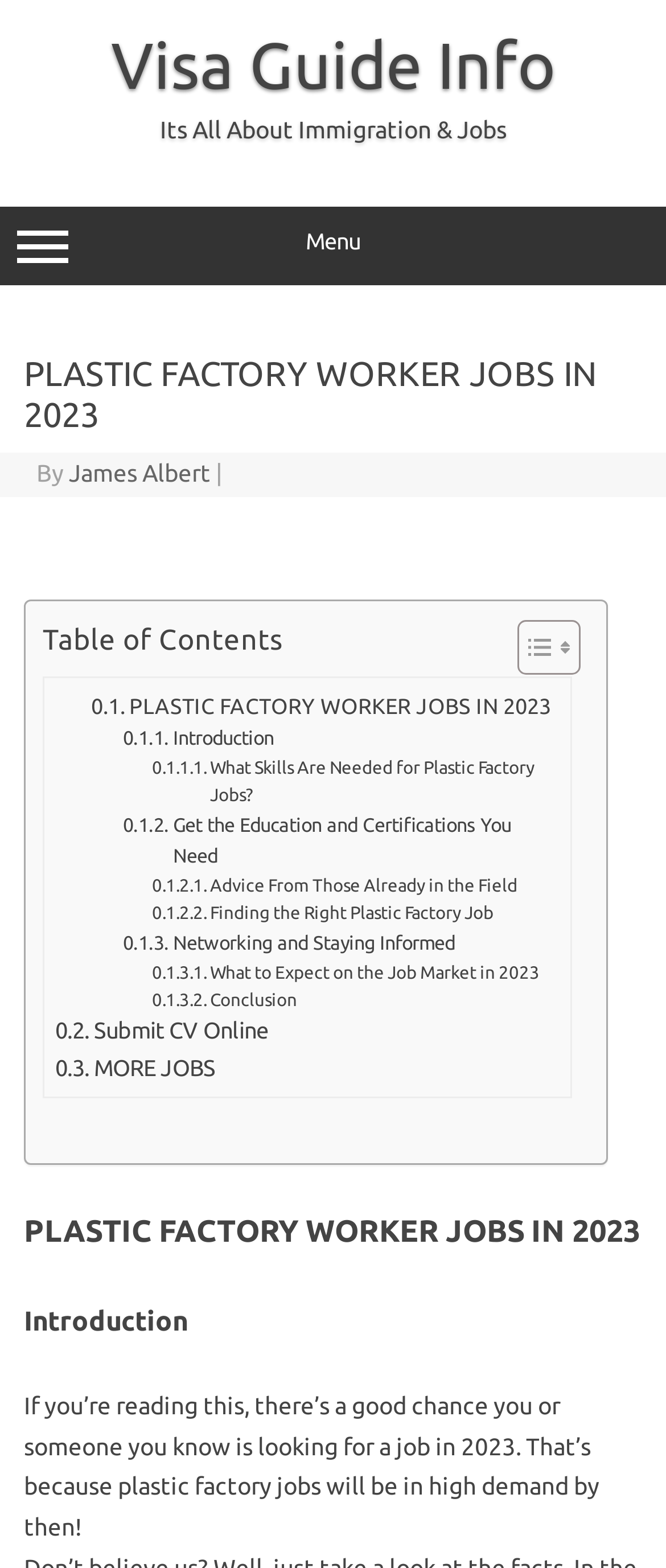What is the purpose of the 'Submit CV Online' button?
Based on the image, answer the question with as much detail as possible.

The 'Submit CV Online' button is located at the bottom of the webpage, and its purpose is to allow users to submit their CV online, likely for job applications.